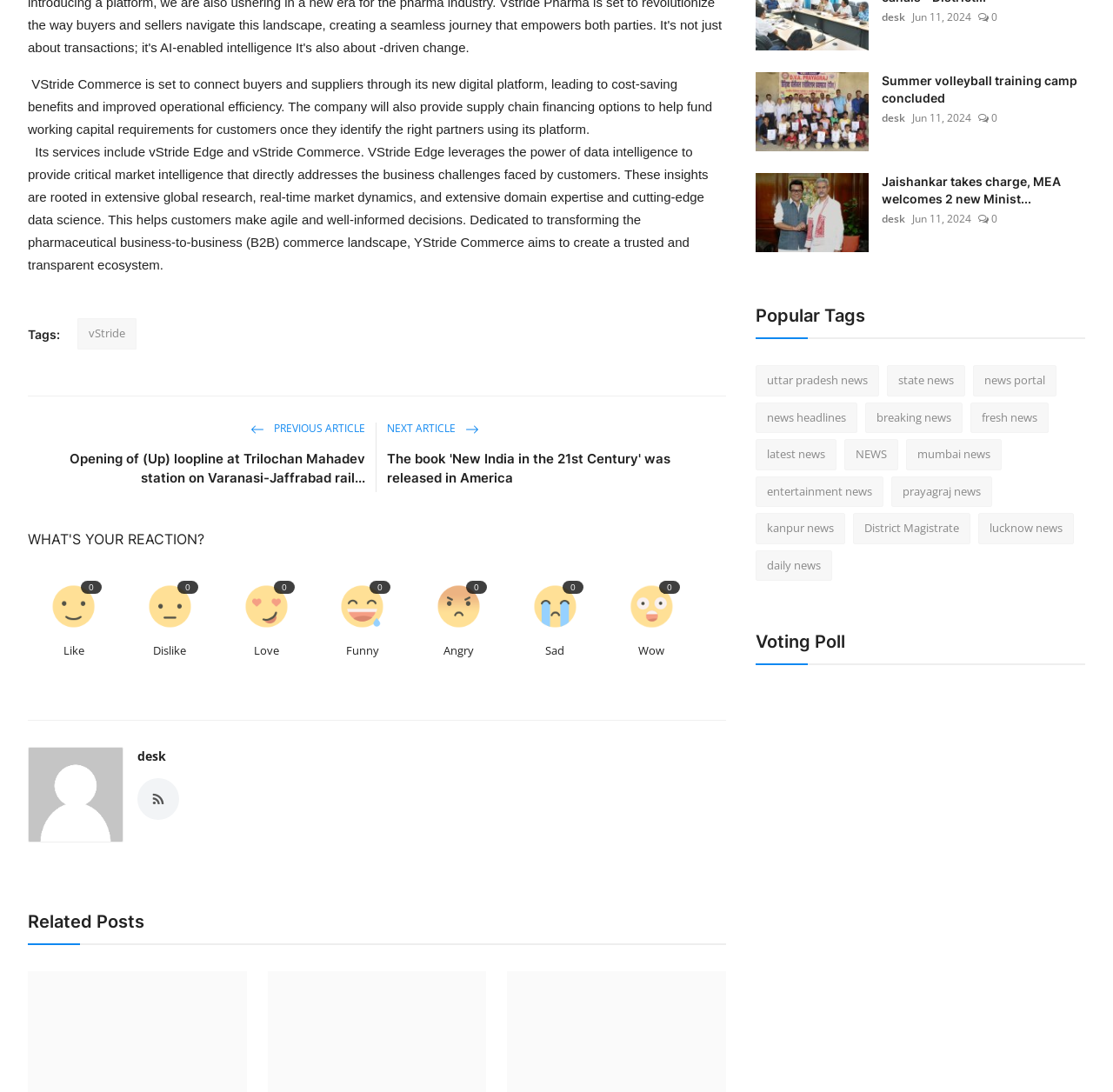Please indicate the bounding box coordinates of the element's region to be clicked to achieve the instruction: "Read the 'WHAT'S YOUR REACTION?' heading". Provide the coordinates as four float numbers between 0 and 1, i.e., [left, top, right, bottom].

[0.025, 0.486, 0.652, 0.502]